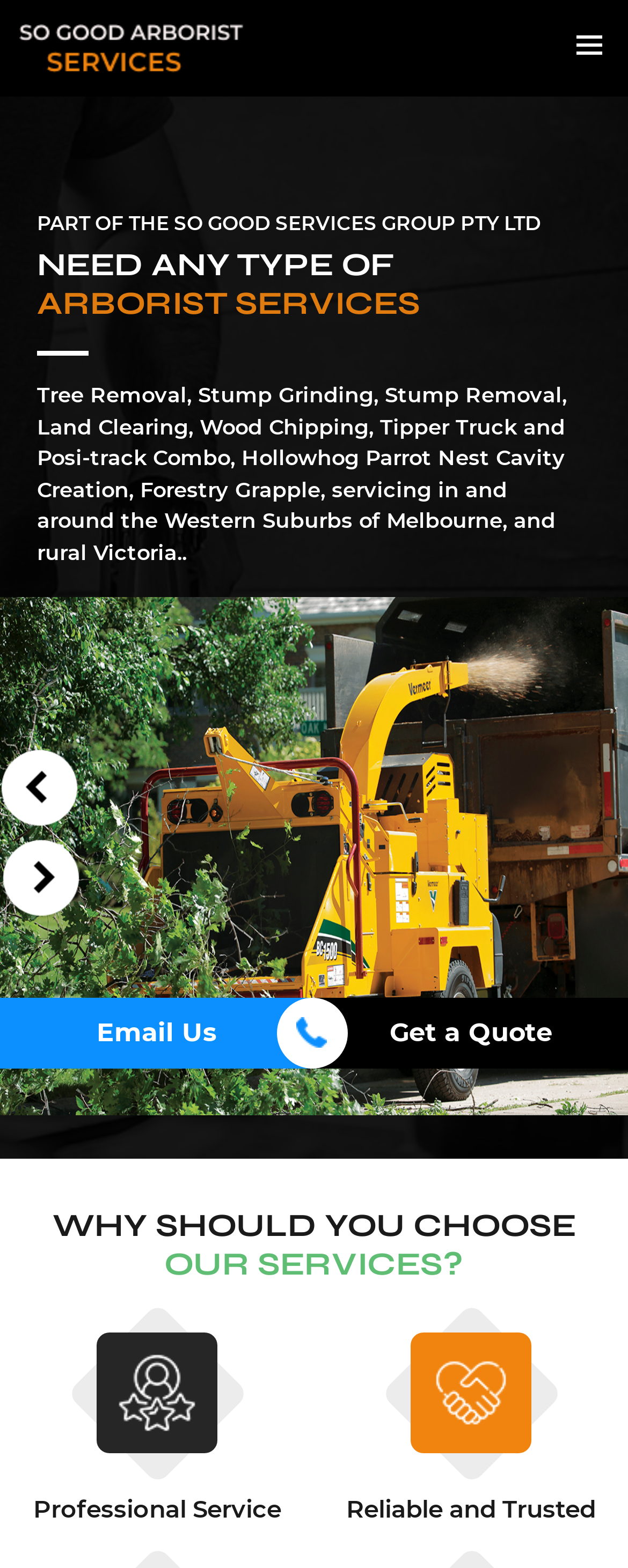Based on what you see in the screenshot, provide a thorough answer to this question: What is the company name behind So Good Arborist?

The company name behind So Good Arborist is So Good Services Group PTY LTD, as mentioned in the text 'PART OF THE SO GOOD SERVICES GROUP PTY LTD'.